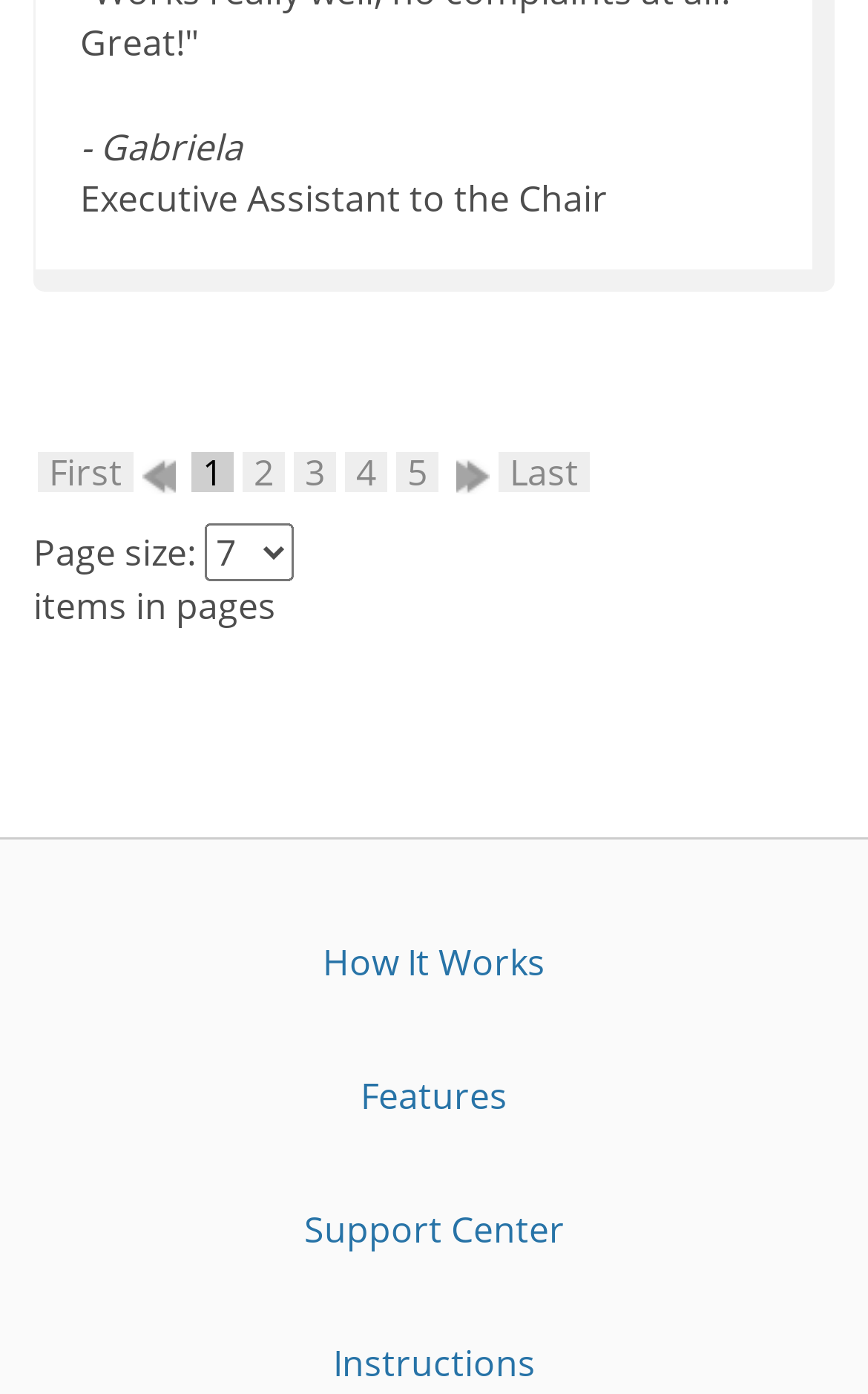Find the bounding box coordinates of the element to click in order to complete the given instruction: "Click on the 'How It Works' link."

[0.372, 0.673, 0.628, 0.708]